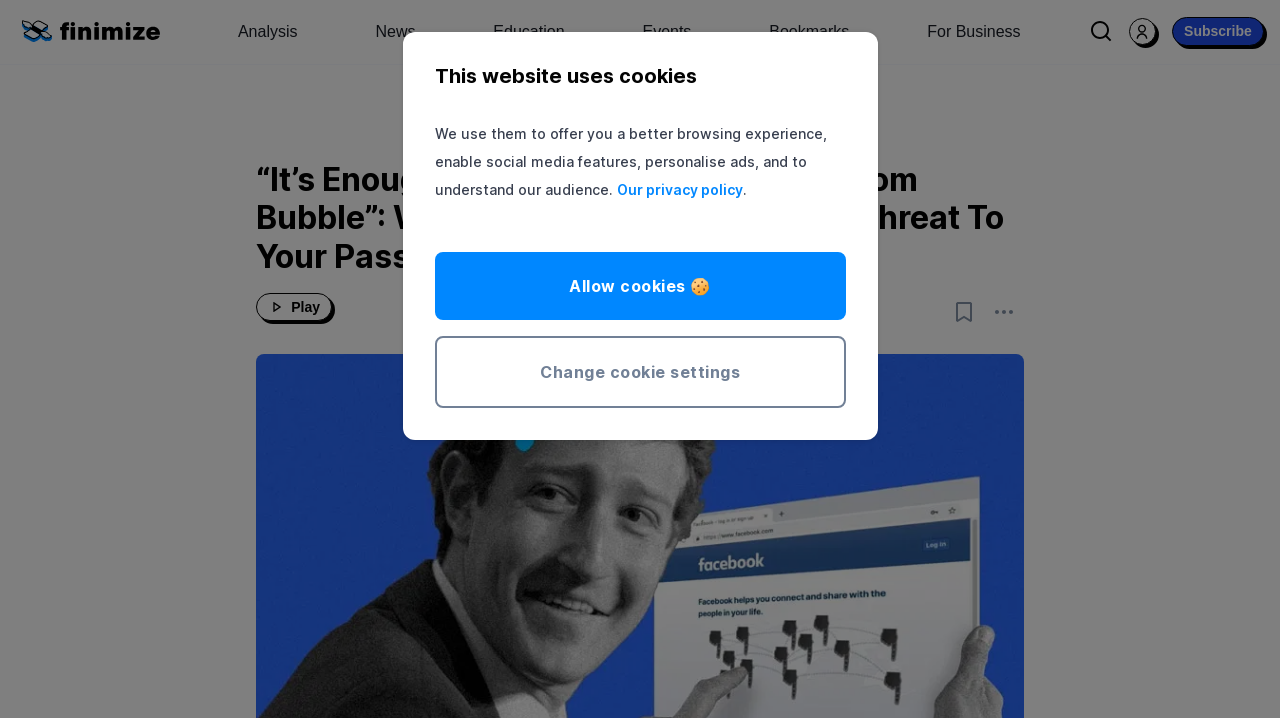Please answer the following query using a single word or phrase: 
Is the 'Cookie consent Modal' a dialog?

Yes